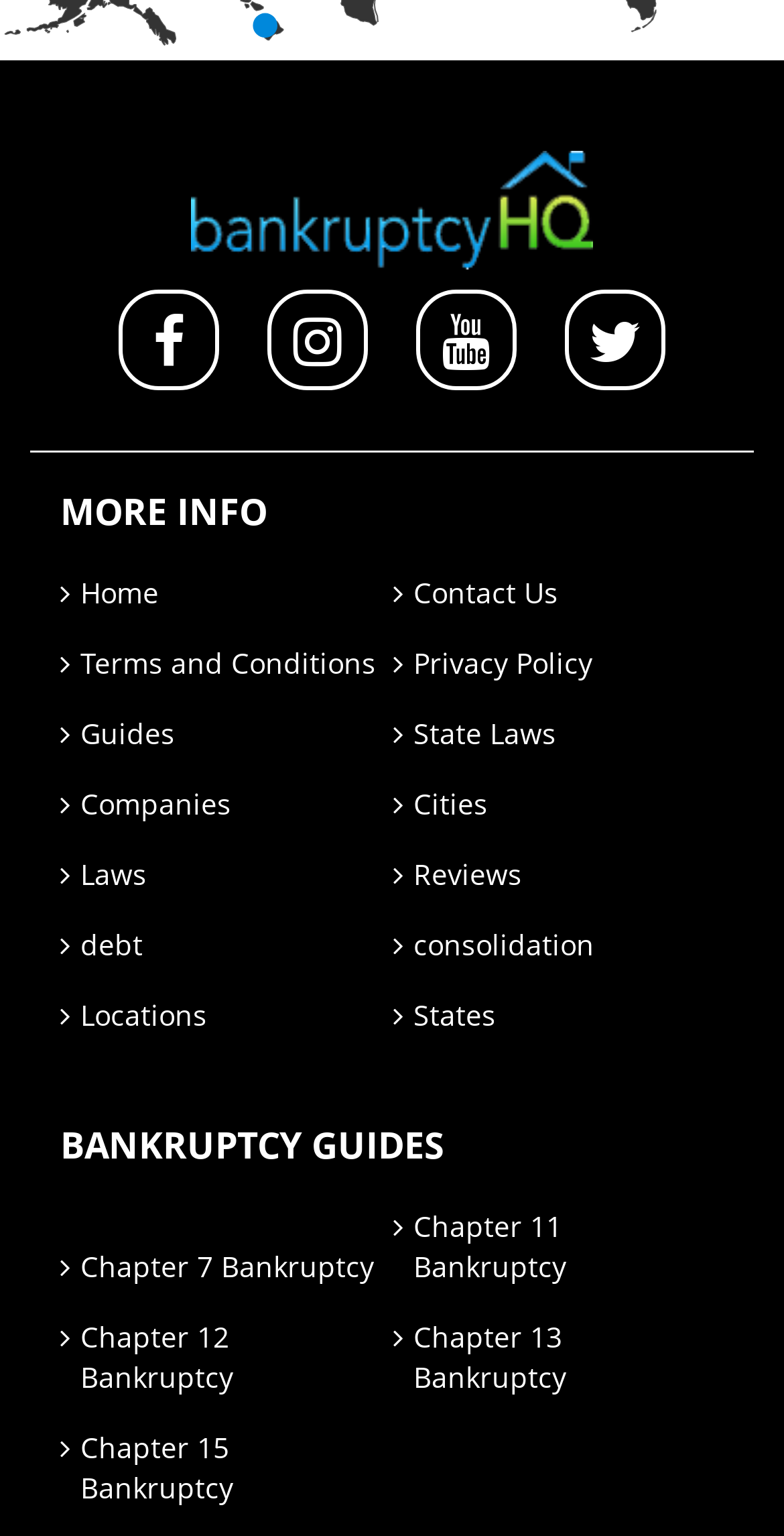Answer the question below using just one word or a short phrase: 
What types of bankruptcy are covered on the webpage?

Chapter 7, Chapter 11, etc.